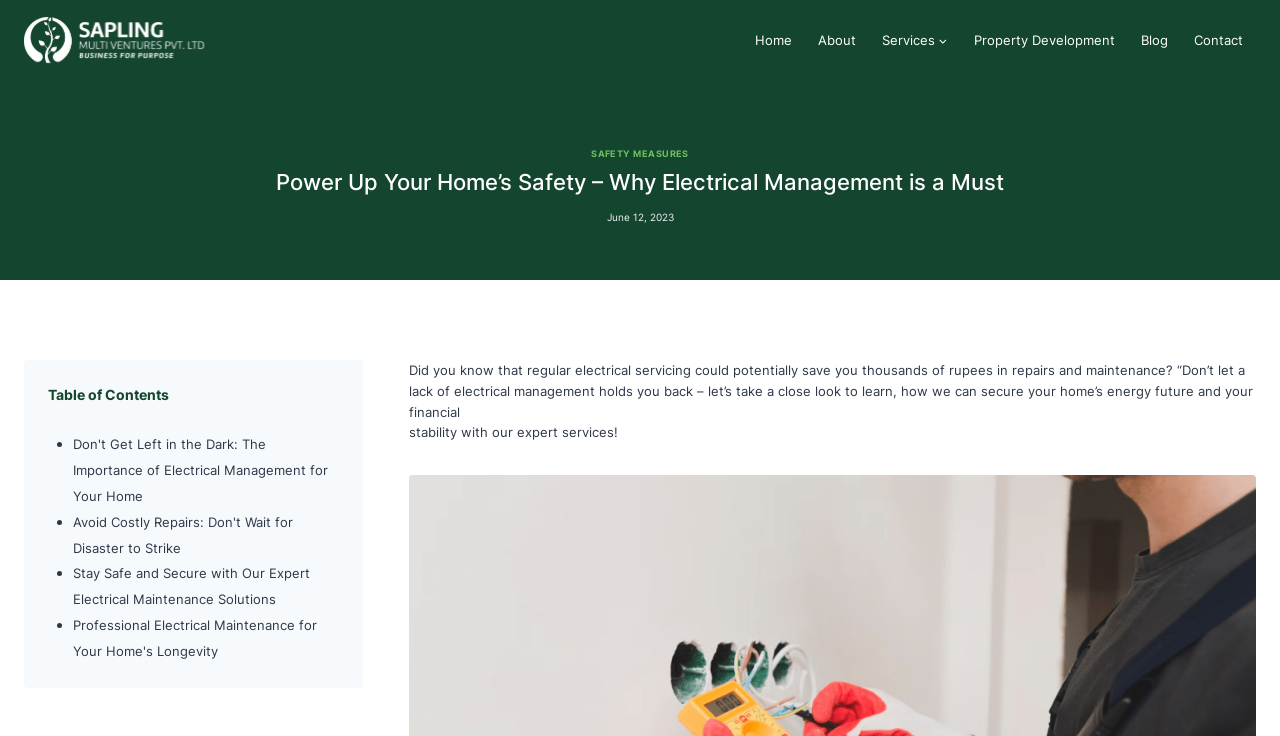Locate the bounding box coordinates of the element's region that should be clicked to carry out the following instruction: "Contact Sapling Multi Ventures". The coordinates need to be four float numbers between 0 and 1, i.e., [left, top, right, bottom].

[0.923, 0.0, 0.981, 0.109]